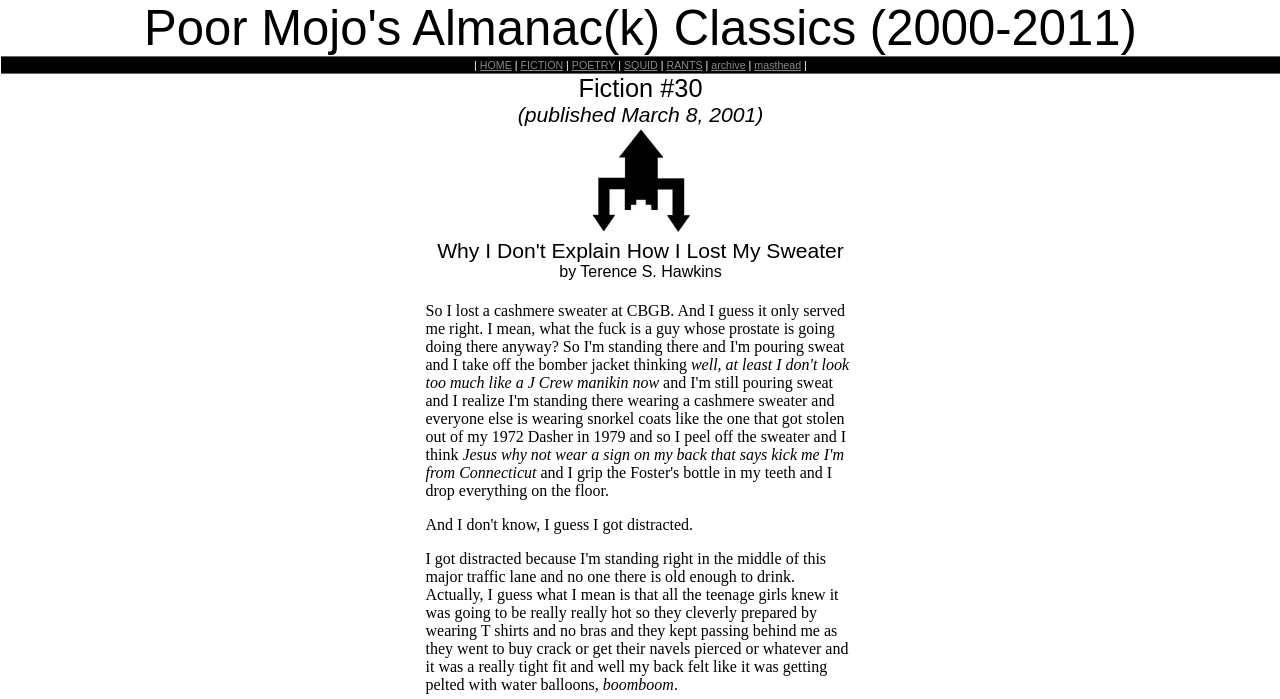What is the position of the image on the webpage?
Please answer the question with a detailed and comprehensive explanation.

I analyzed the bounding box coordinates of the image element, which has a top coordinate (y1) of 0.182, indicating that it is located below the title and other elements at the top of the webpage.